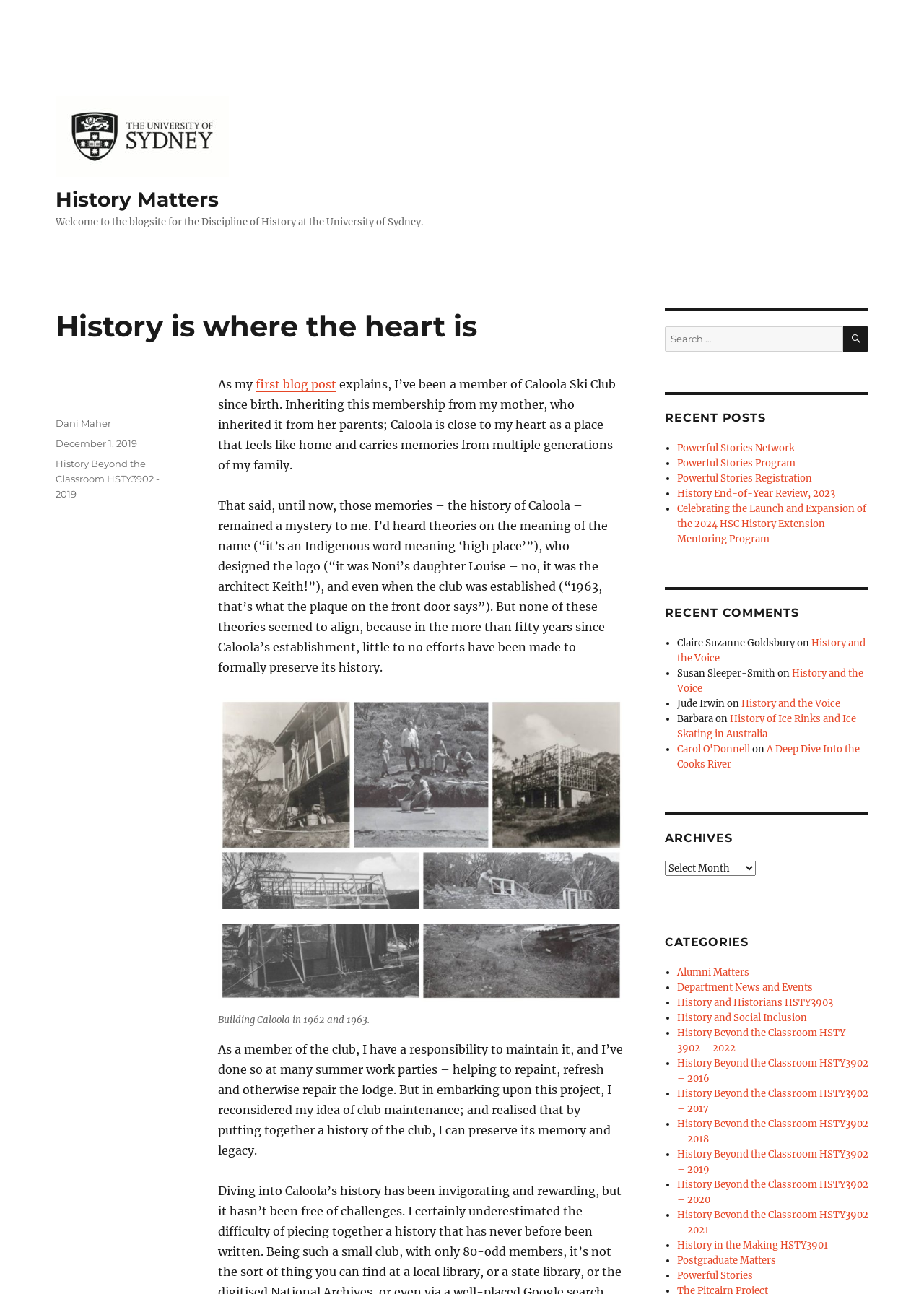Find the bounding box coordinates for the HTML element specified by: "History in the Making HSTY3901".

[0.733, 0.958, 0.896, 0.967]